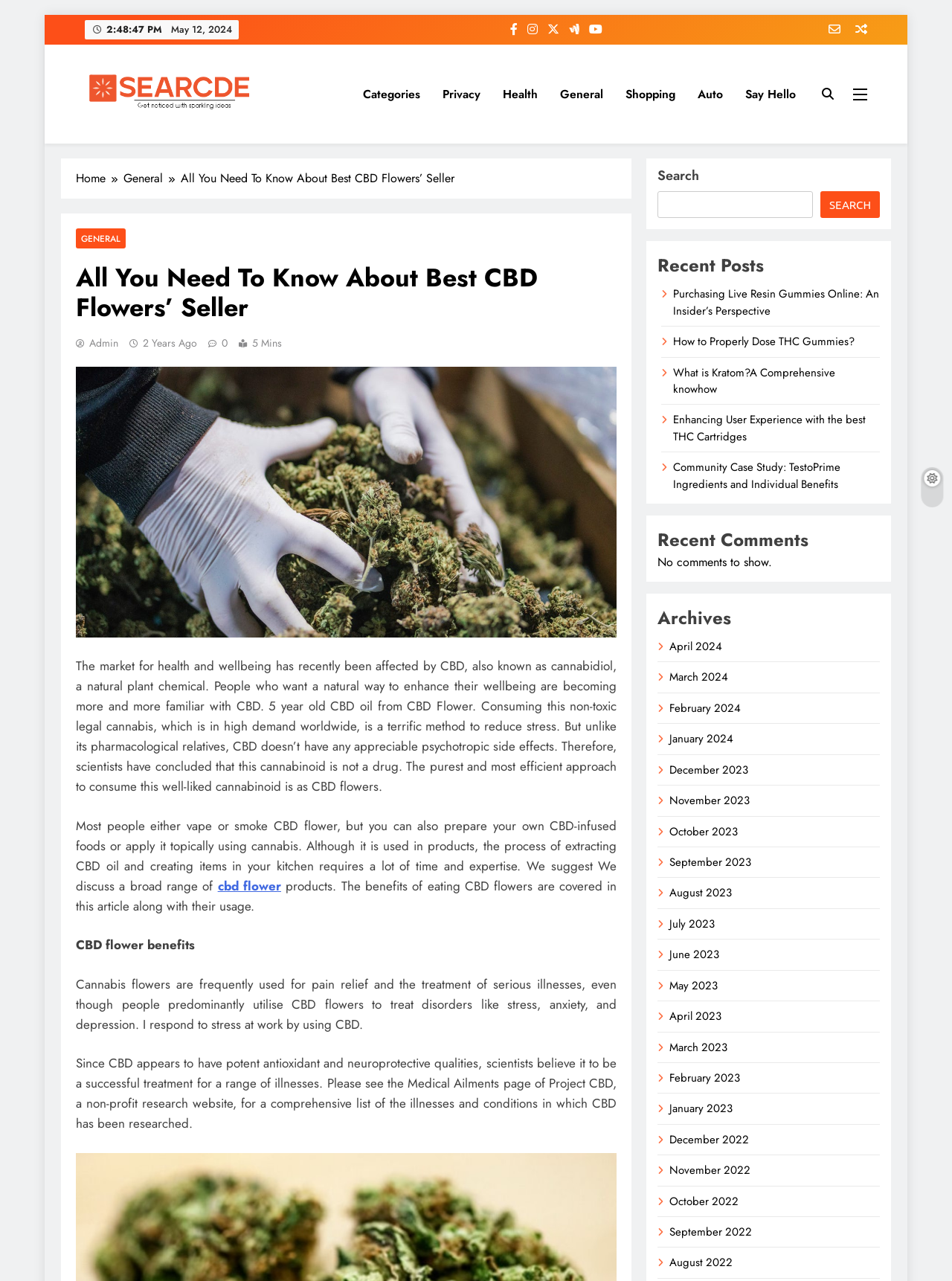Provide a short answer to the following question with just one word or phrase: What is the purpose of CBD flowers?

To reduce stress